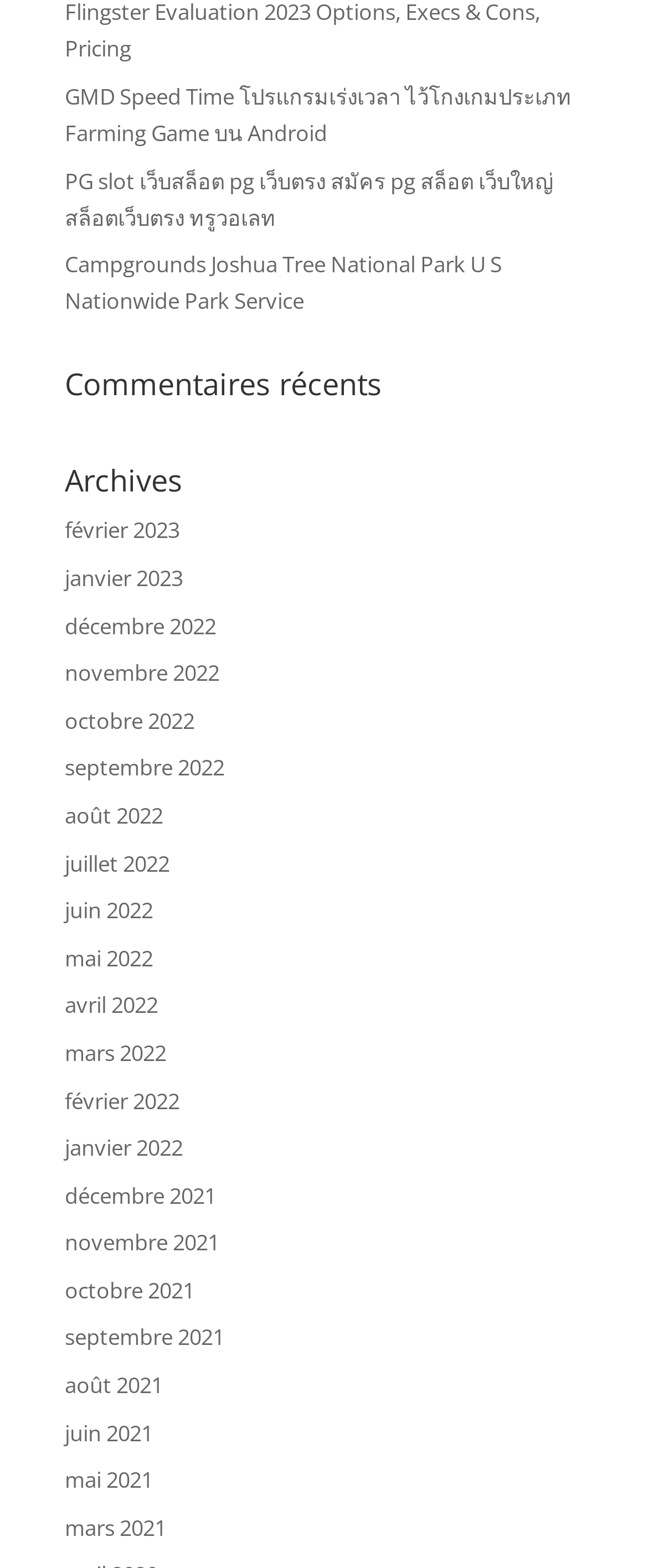Respond concisely with one word or phrase to the following query:
How many links are there on the webpage?

27